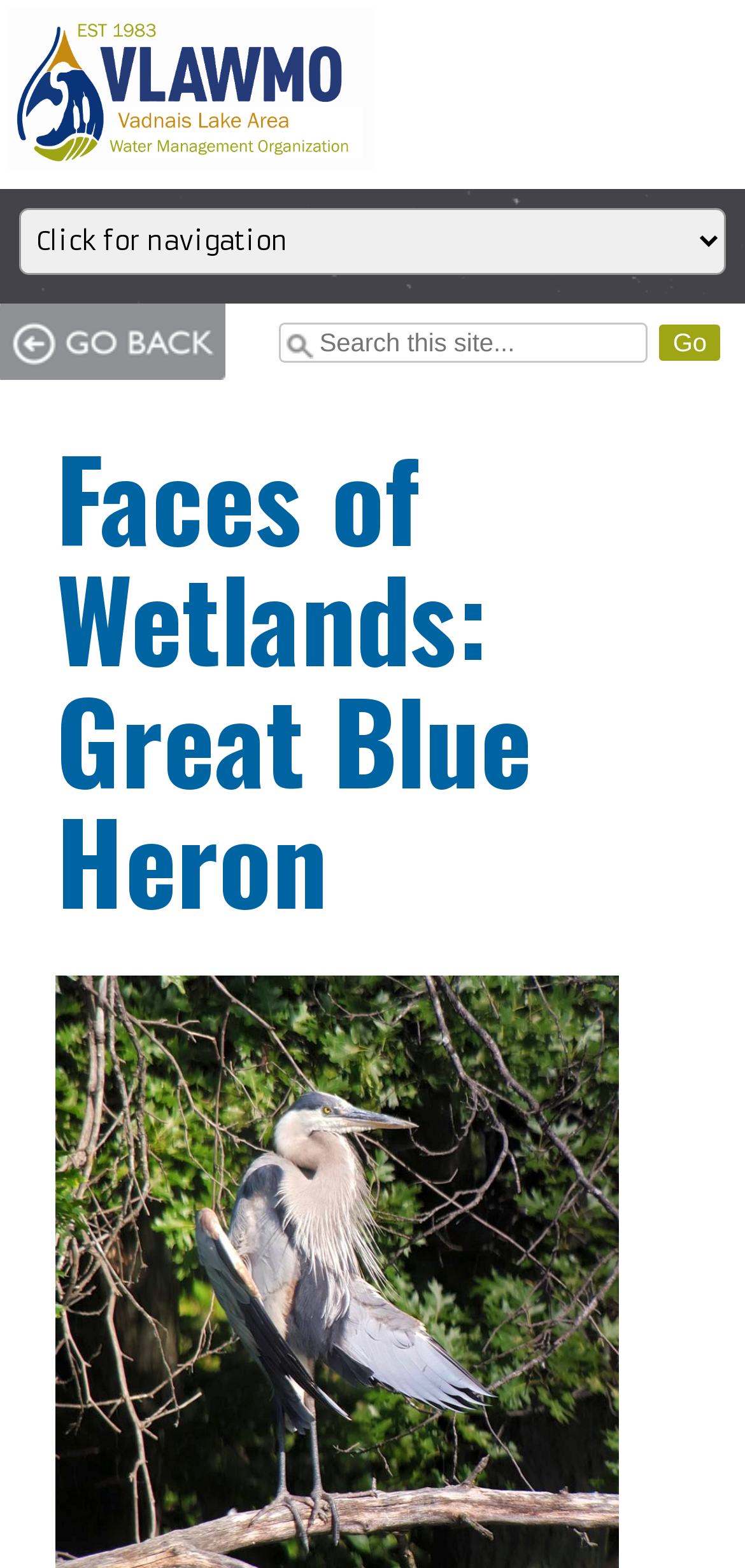Please find the bounding box coordinates in the format (top-left x, top-left y, bottom-right x, bottom-right y) for the given element description. Ensure the coordinates are floating point numbers between 0 and 1. Description: value="Go"

[0.885, 0.207, 0.967, 0.23]